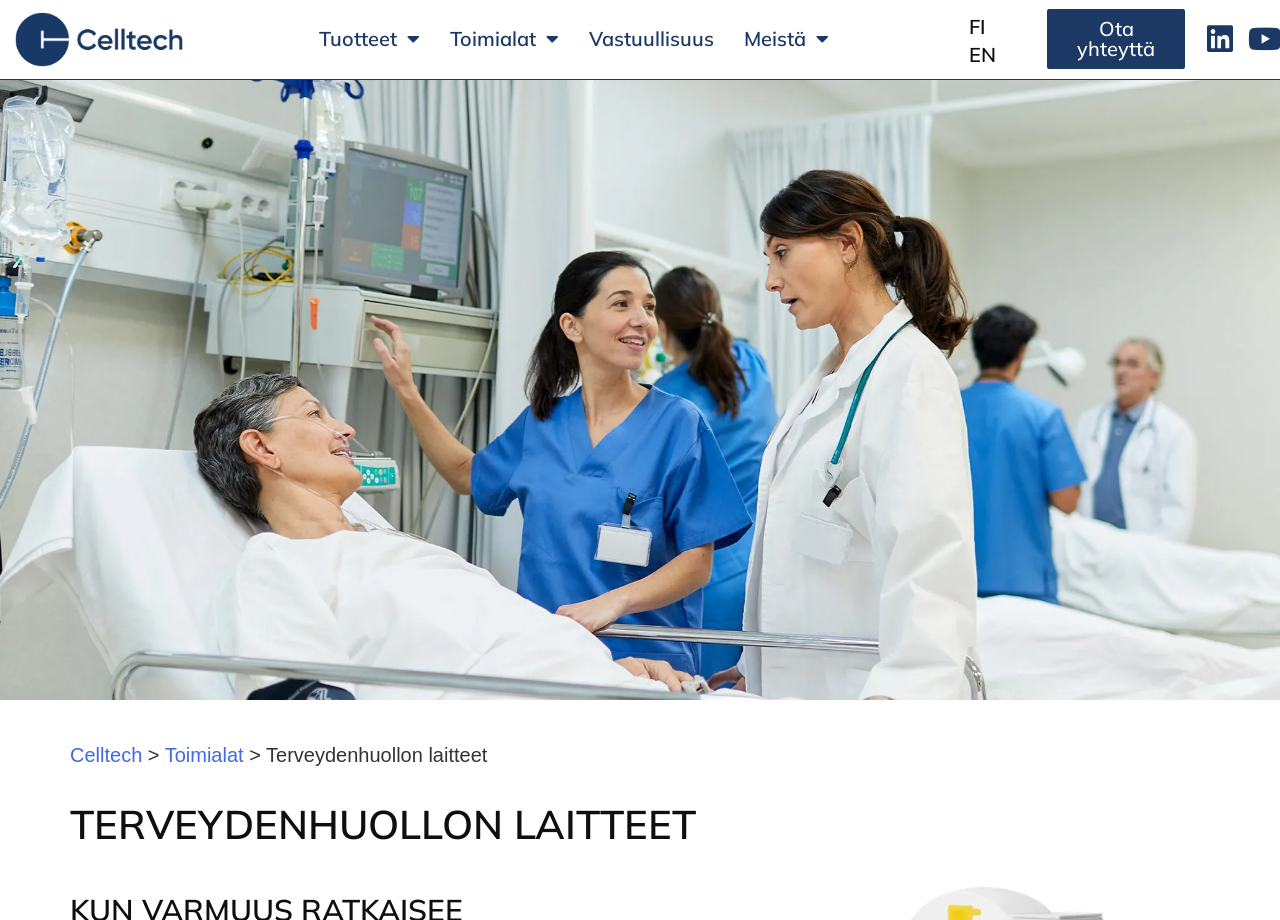Specify the bounding box coordinates of the area that needs to be clicked to achieve the following instruction: "Contact us".

[0.818, 0.01, 0.926, 0.076]